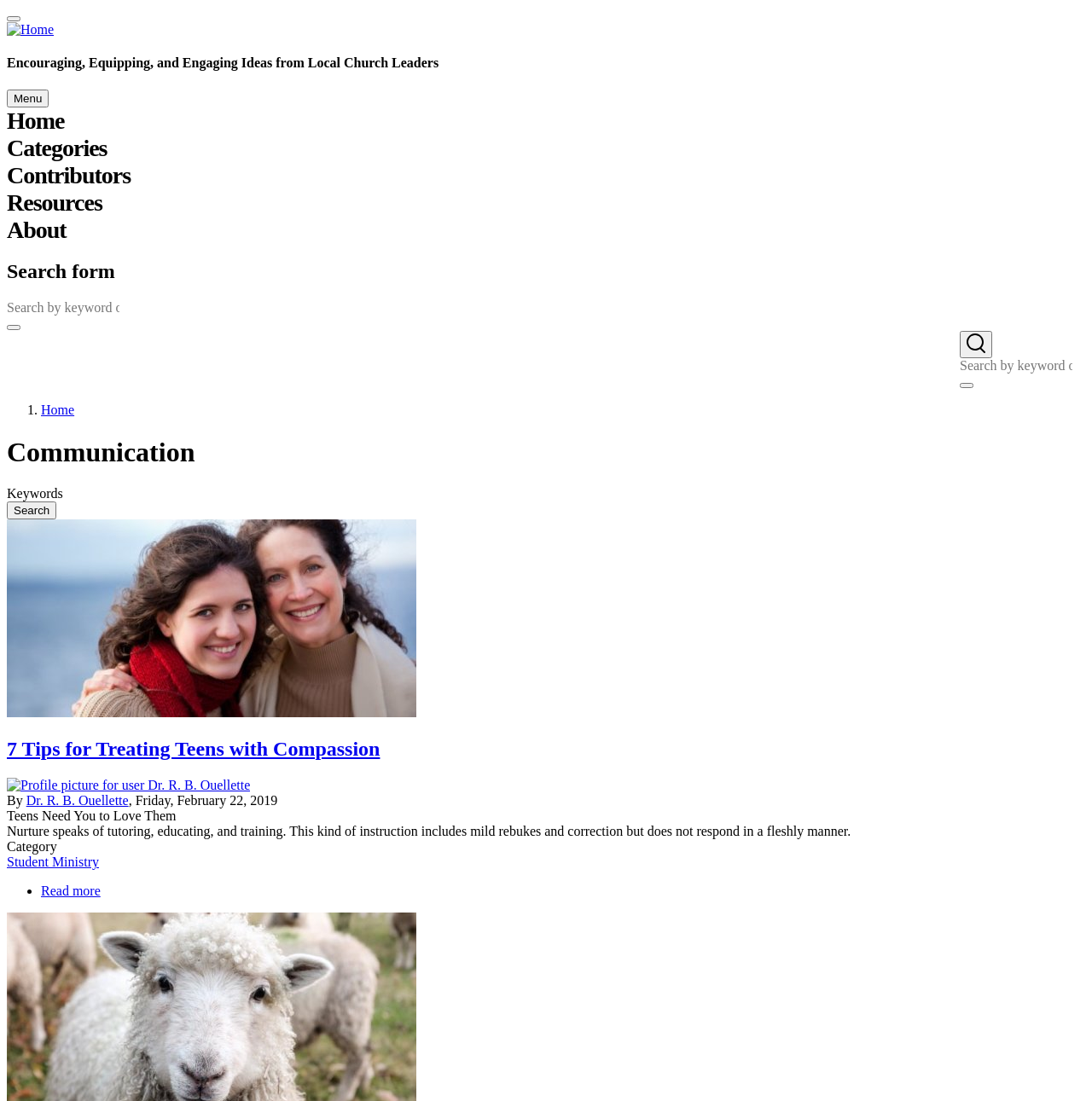Locate the bounding box coordinates of the element's region that should be clicked to carry out the following instruction: "Read more about 7 Tips for Treating Teens with Compassion". The coordinates need to be four float numbers between 0 and 1, i.e., [left, top, right, bottom].

[0.038, 0.803, 0.092, 0.816]